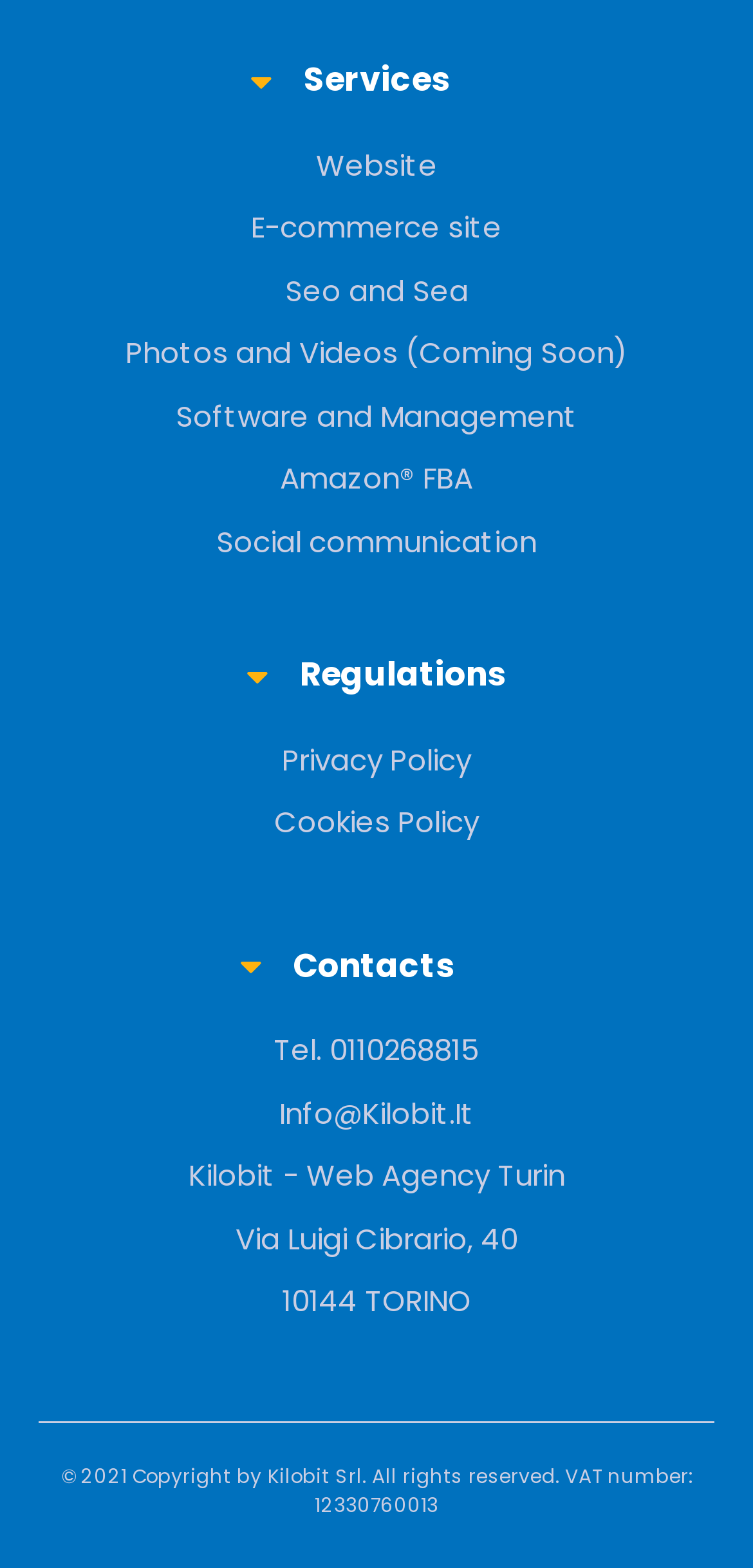Determine the bounding box coordinates for the area you should click to complete the following instruction: "Learn about E-commerce site".

[0.051, 0.132, 0.949, 0.159]